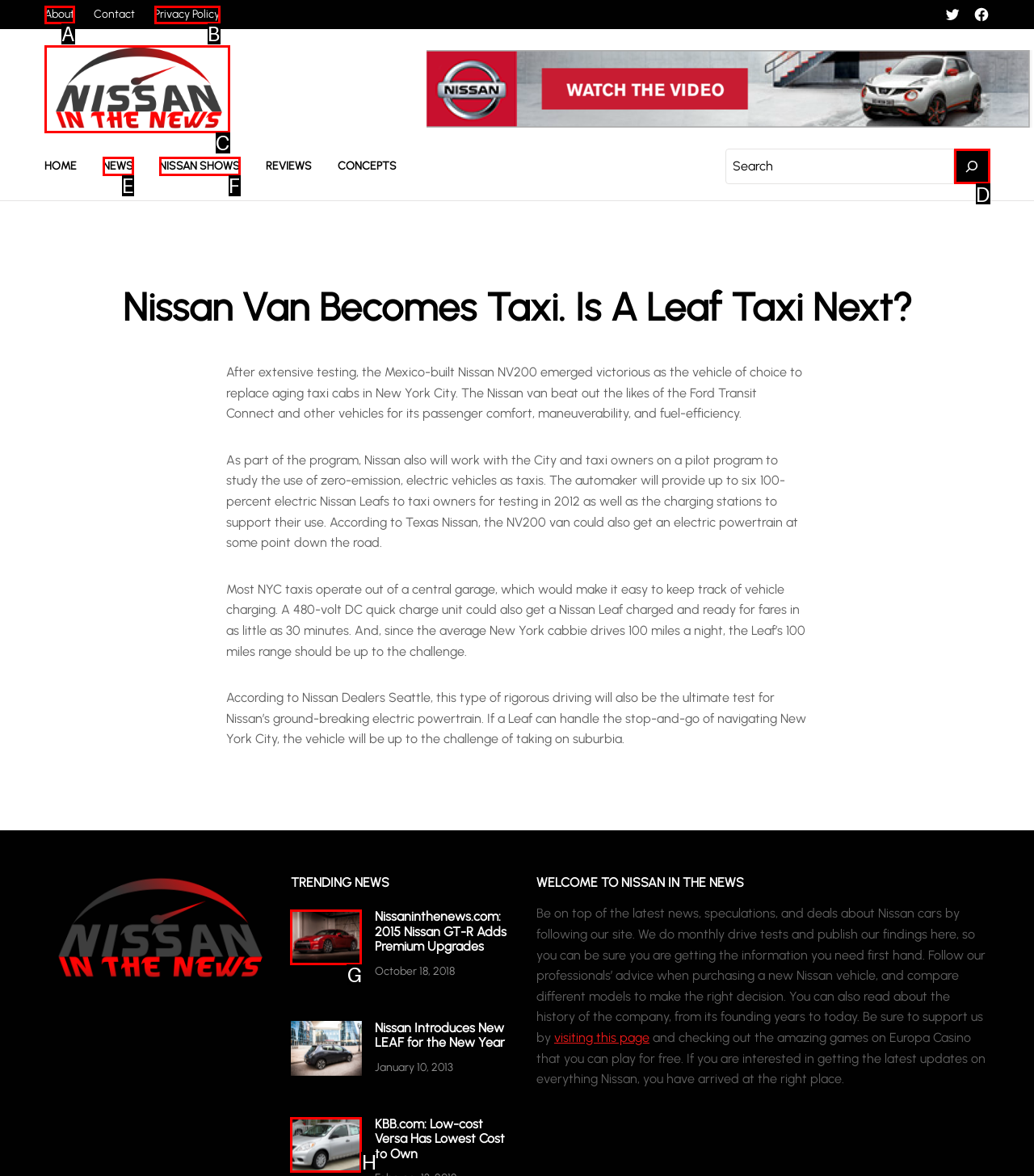Tell me the letter of the option that corresponds to the description: aria-label="Search"
Answer using the letter from the given choices directly.

D